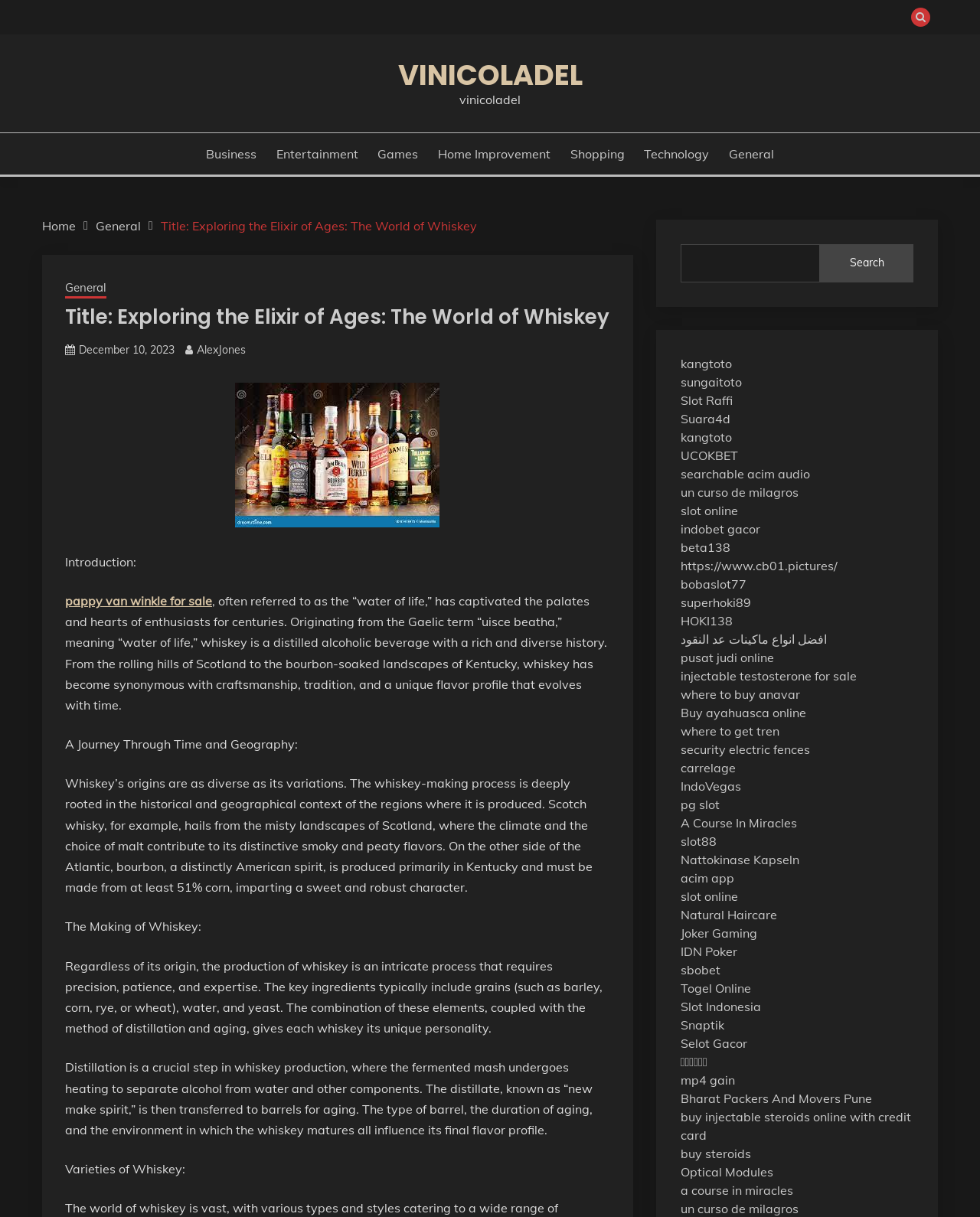How many links are there in the navigation section?
Based on the image, answer the question with as much detail as possible.

In the navigation section, there are four links: 'Home', 'General', 'Title: Exploring the Elixir of Ages: The World of Whiskey', and 'December 10, 2023'.